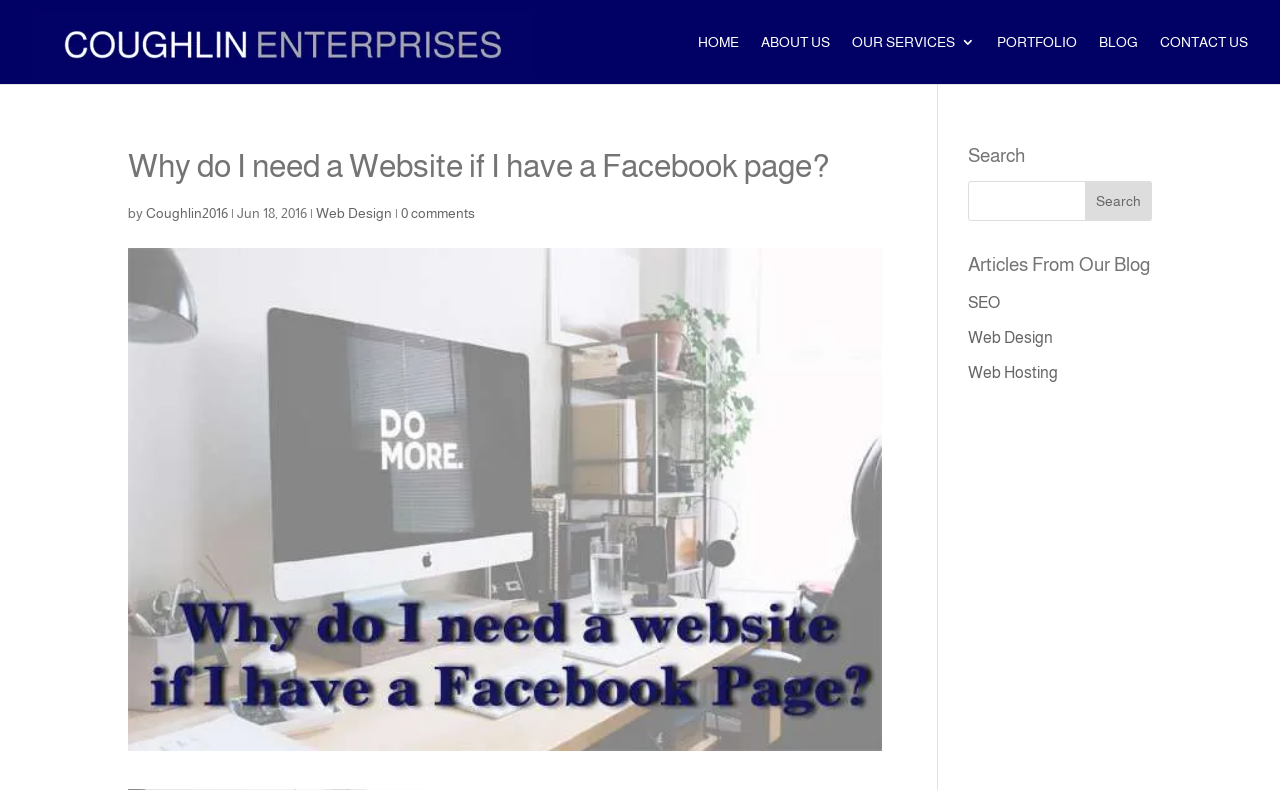What are the categories of articles shown?
Could you please answer the question thoroughly and with as much detail as possible?

I looked at the section titled 'Articles From Our Blog' and found three links, which are 'SEO', 'Web Design', and 'Web Hosting', suggesting that these are the categories of articles shown.